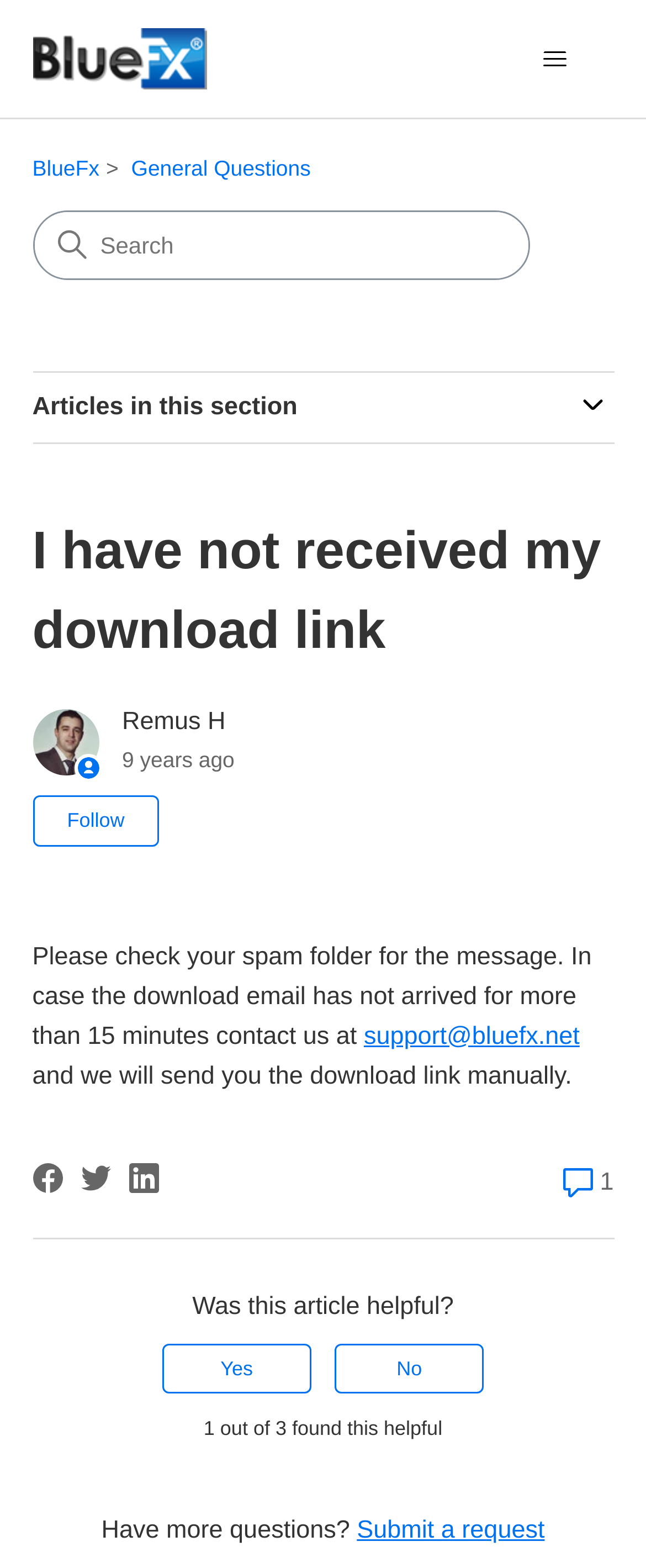How many people found this article helpful?
Using the details from the image, give an elaborate explanation to answer the question.

The number of people who found this article helpful can be determined by reading the text '1 out of 3 found this helpful' which is located at the bottom of the webpage.